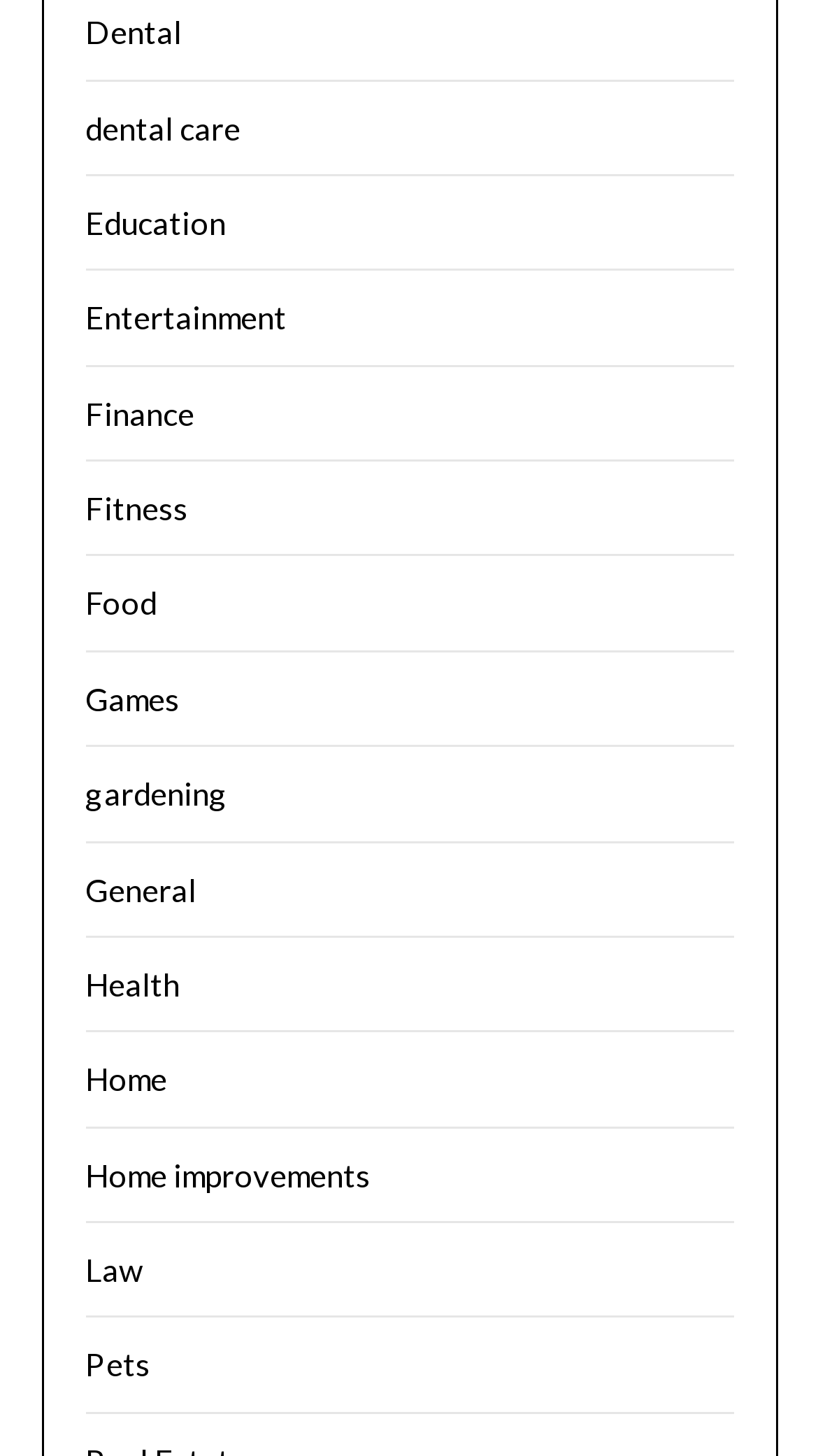Locate the bounding box coordinates of the clickable area to execute the instruction: "visit the Education page". Provide the coordinates as four float numbers between 0 and 1, represented as [left, top, right, bottom].

[0.104, 0.14, 0.276, 0.166]